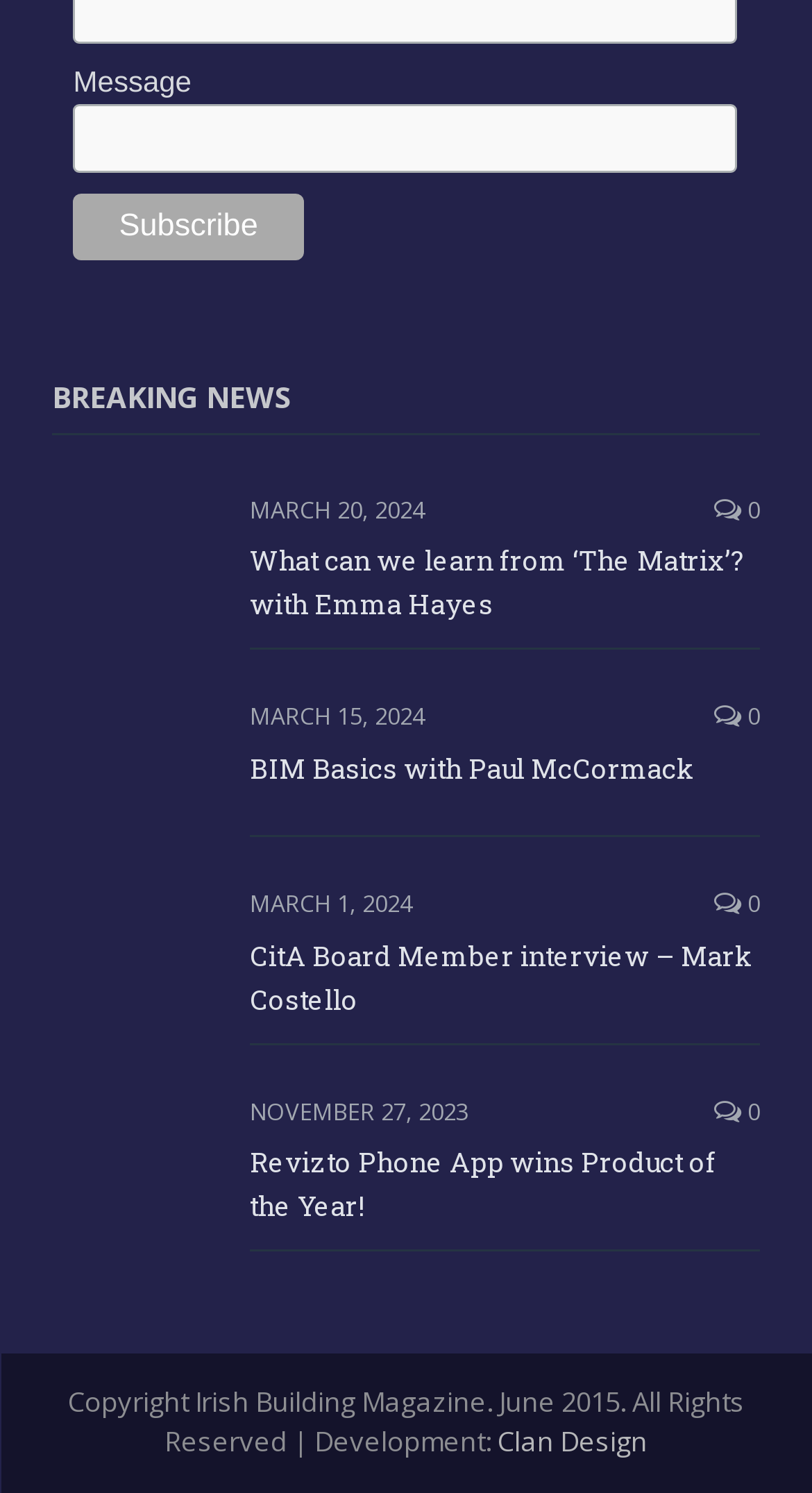How many links are there in the footer section?
Please use the image to provide an in-depth answer to the question.

I examined the bottom section of the webpage and found two links: 'Copyright Irish Building Magazine...' and 'Clan Design', which are likely to be part of the footer section.